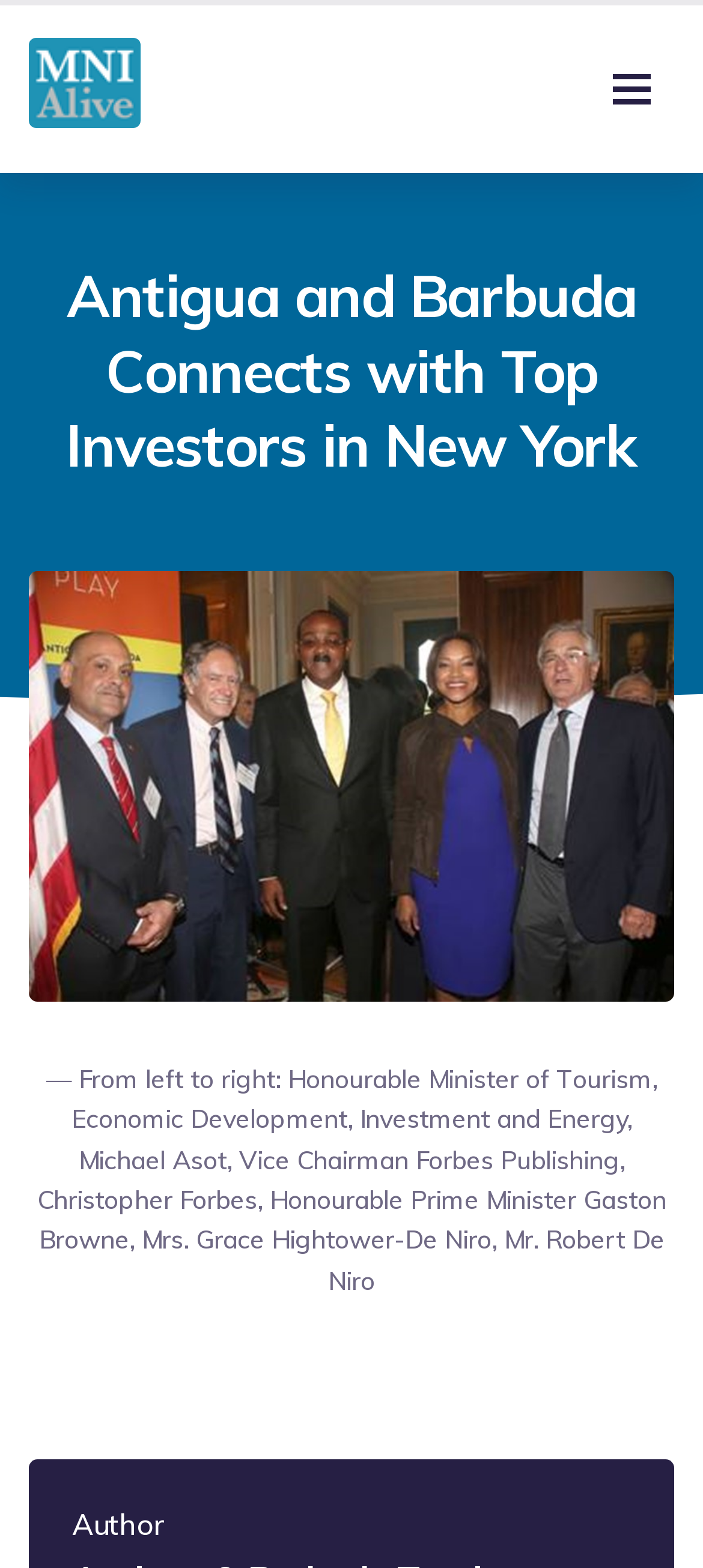Locate and provide the bounding box coordinates for the HTML element that matches this description: "aria-label="Toggle navigation"".

[0.838, 0.041, 0.959, 0.072]